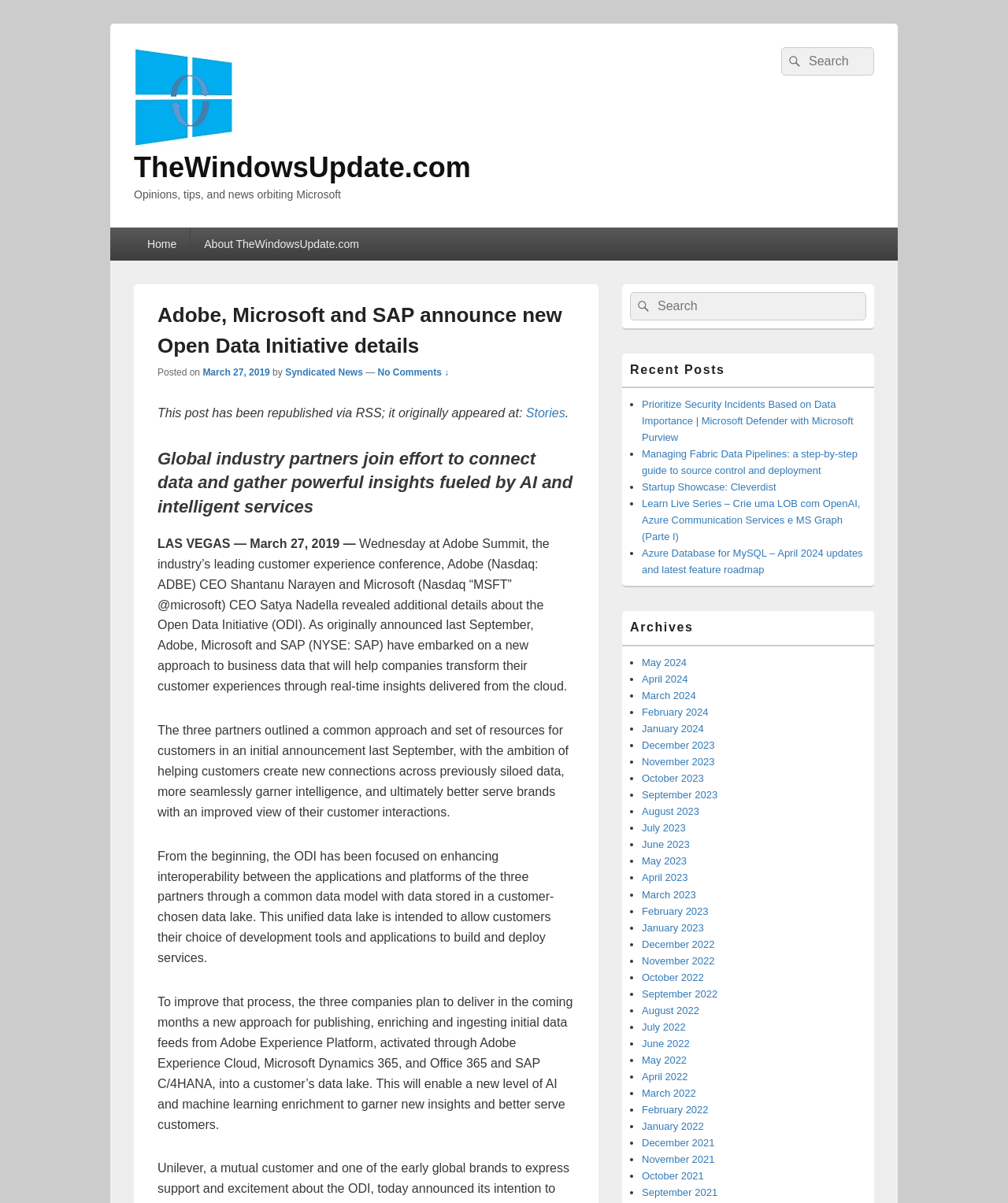Please identify the webpage's heading and generate its text content.

Adobe, Microsoft and SAP announce new Open Data Initiative details